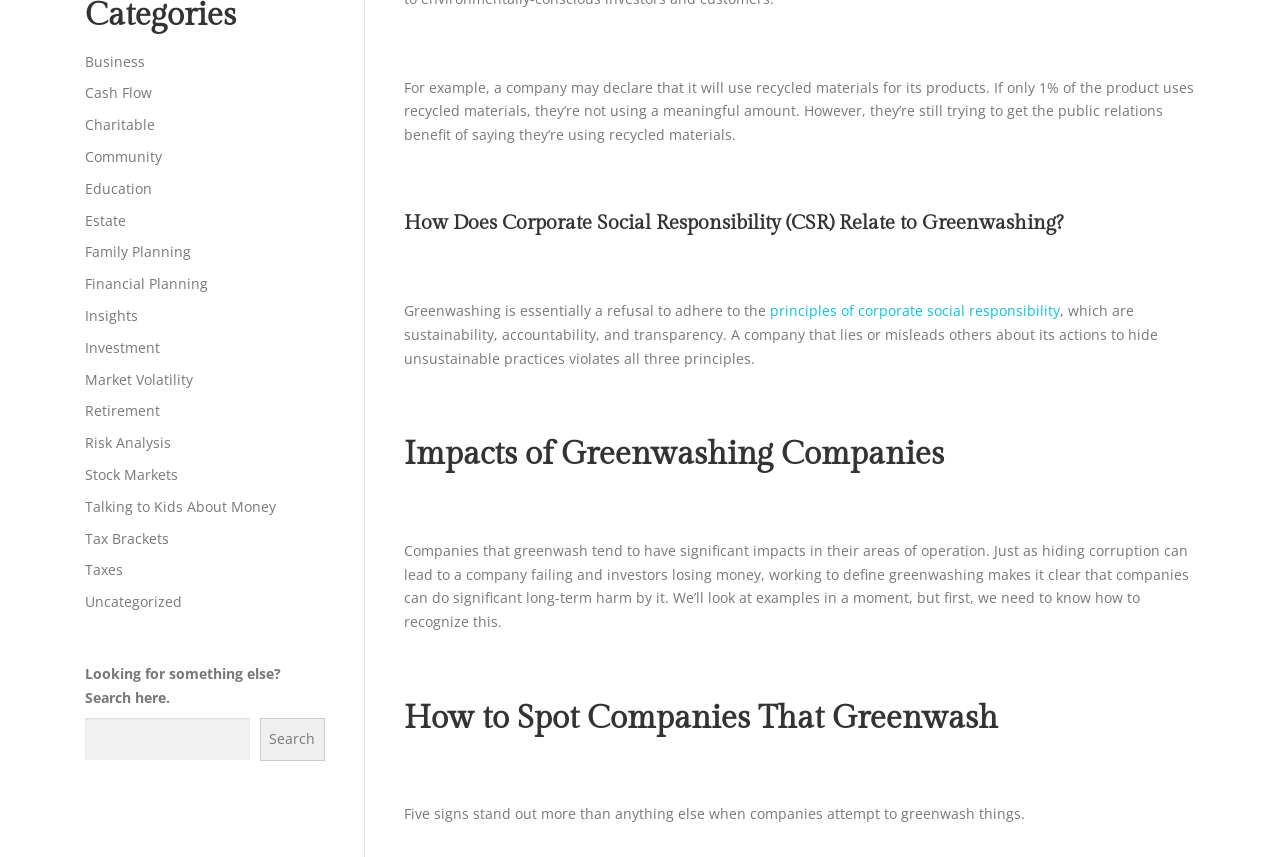Answer the question using only one word or a concise phrase: What is the focus of the webpage in terms of Greenwashing?

To recognize and prevent it